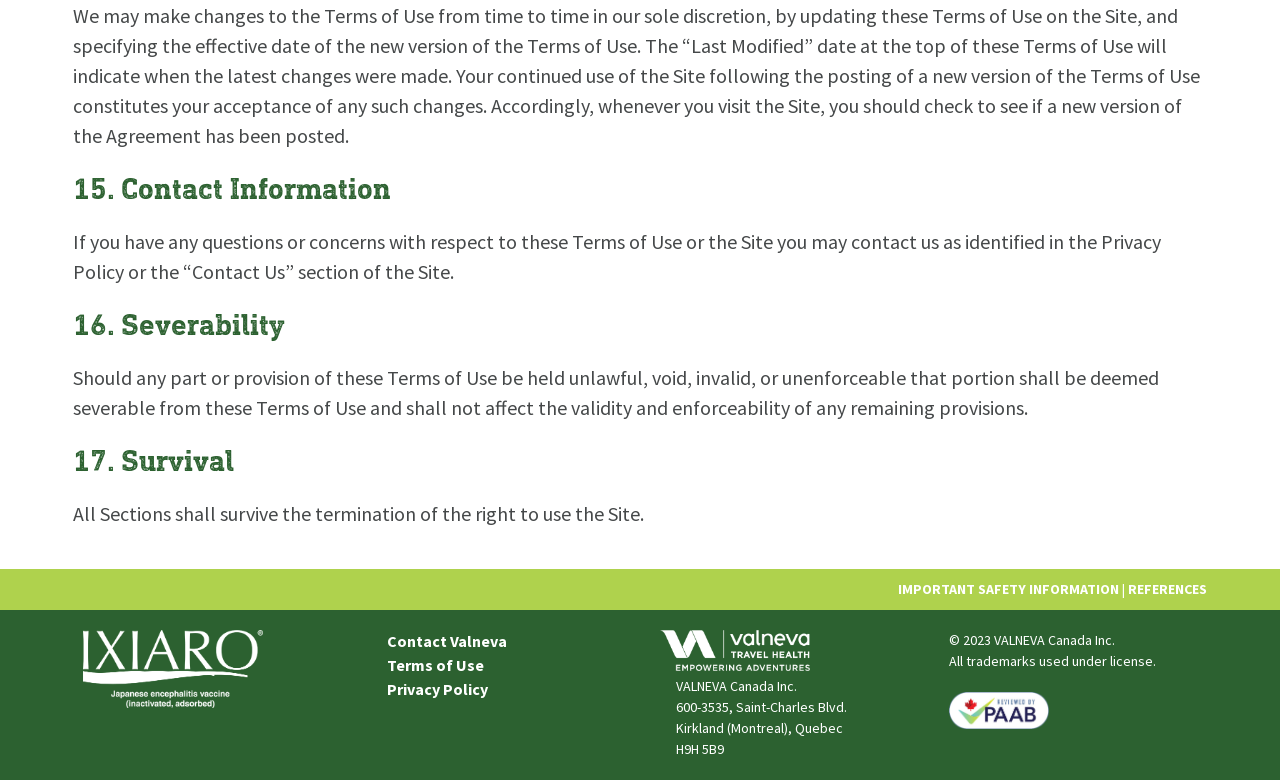What is the name of the company mentioned on the webpage?
Examine the image and give a concise answer in one word or a short phrase.

VALNEVA Canada Inc.